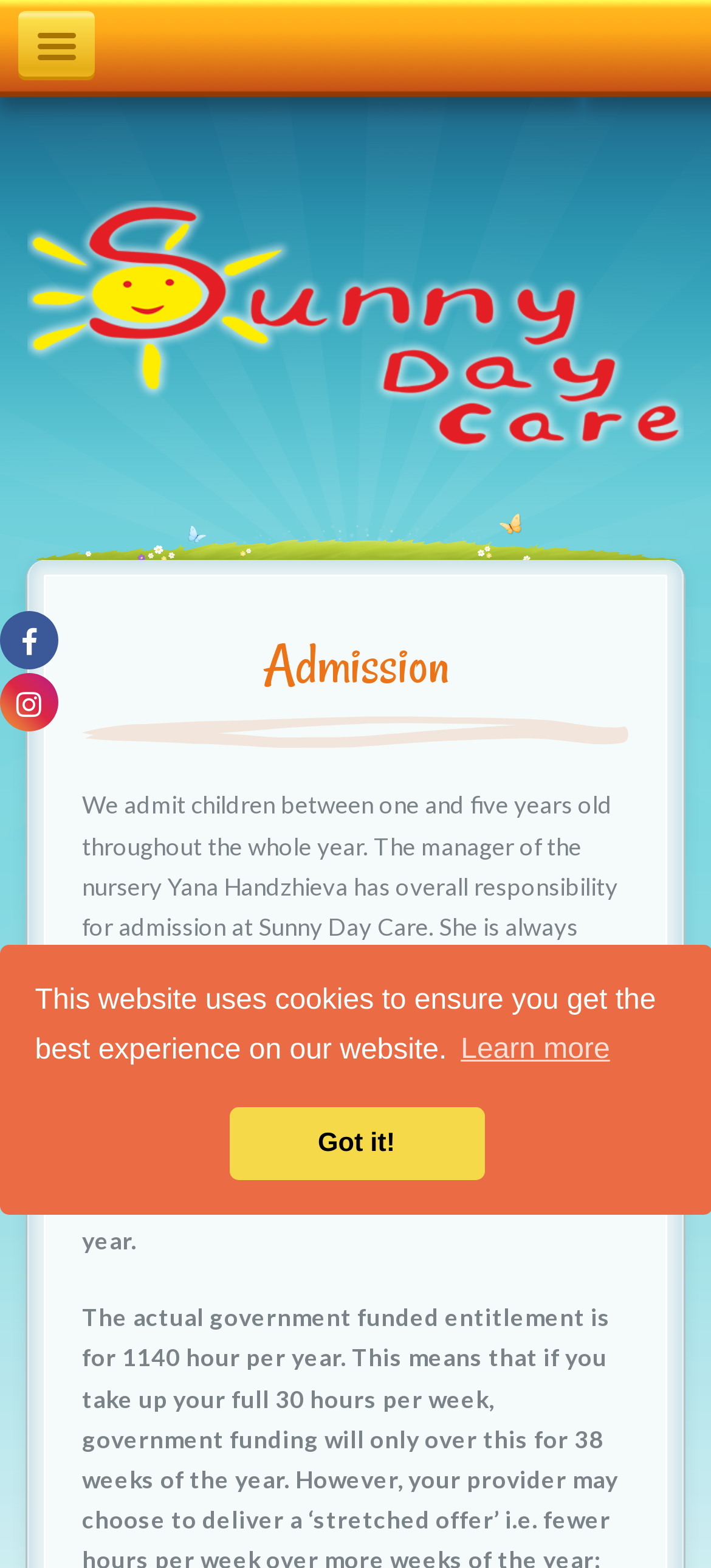What is the logo of the nursery?
Kindly offer a comprehensive and detailed response to the question.

I found an image with the text 'Sunny Day Care' which is likely to be the logo of the nursery, located at the top of the webpage.